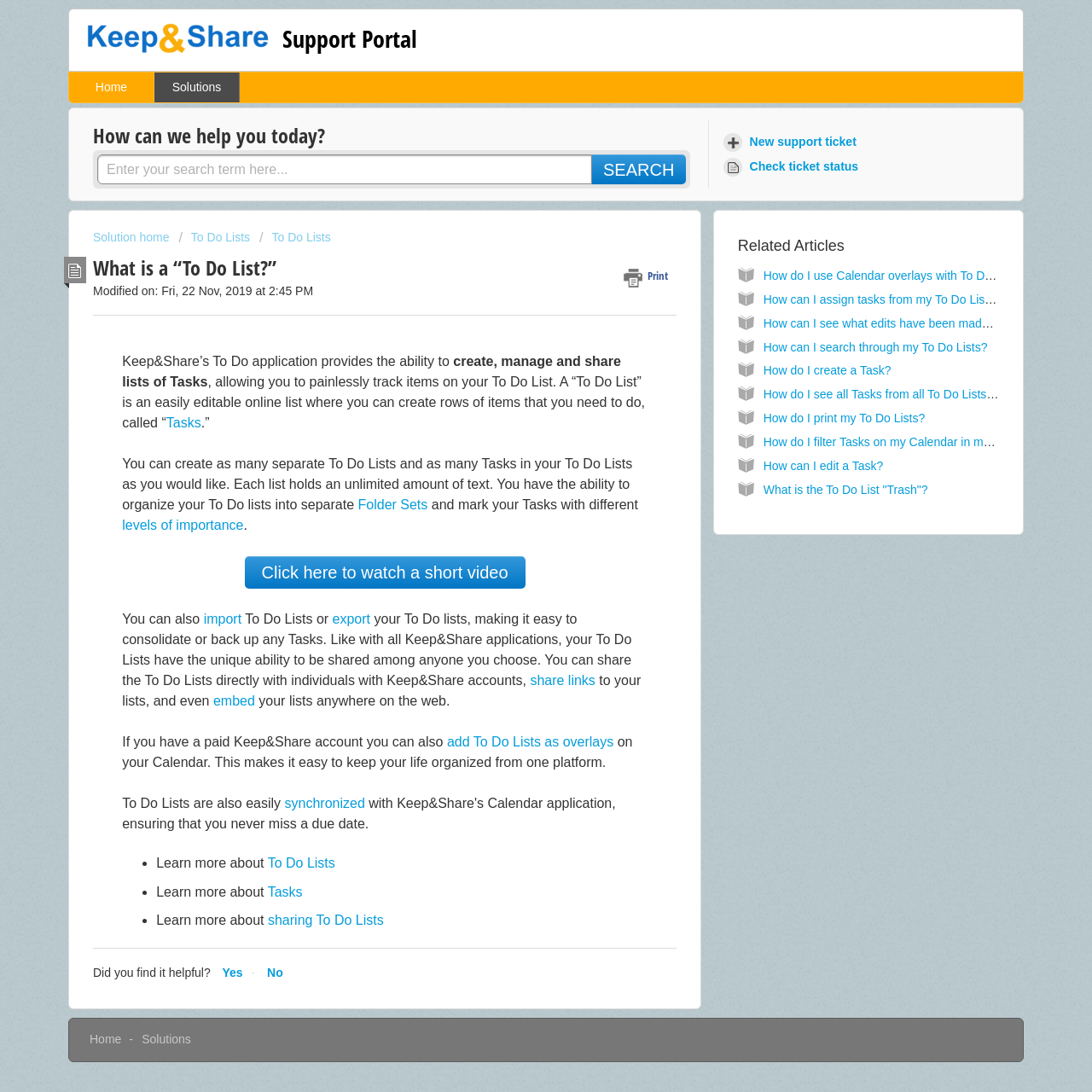Identify the bounding box coordinates of the clickable section necessary to follow the following instruction: "Post a job on Handyconnect". The coordinates should be presented as four float numbers from 0 to 1, i.e., [left, top, right, bottom].

None